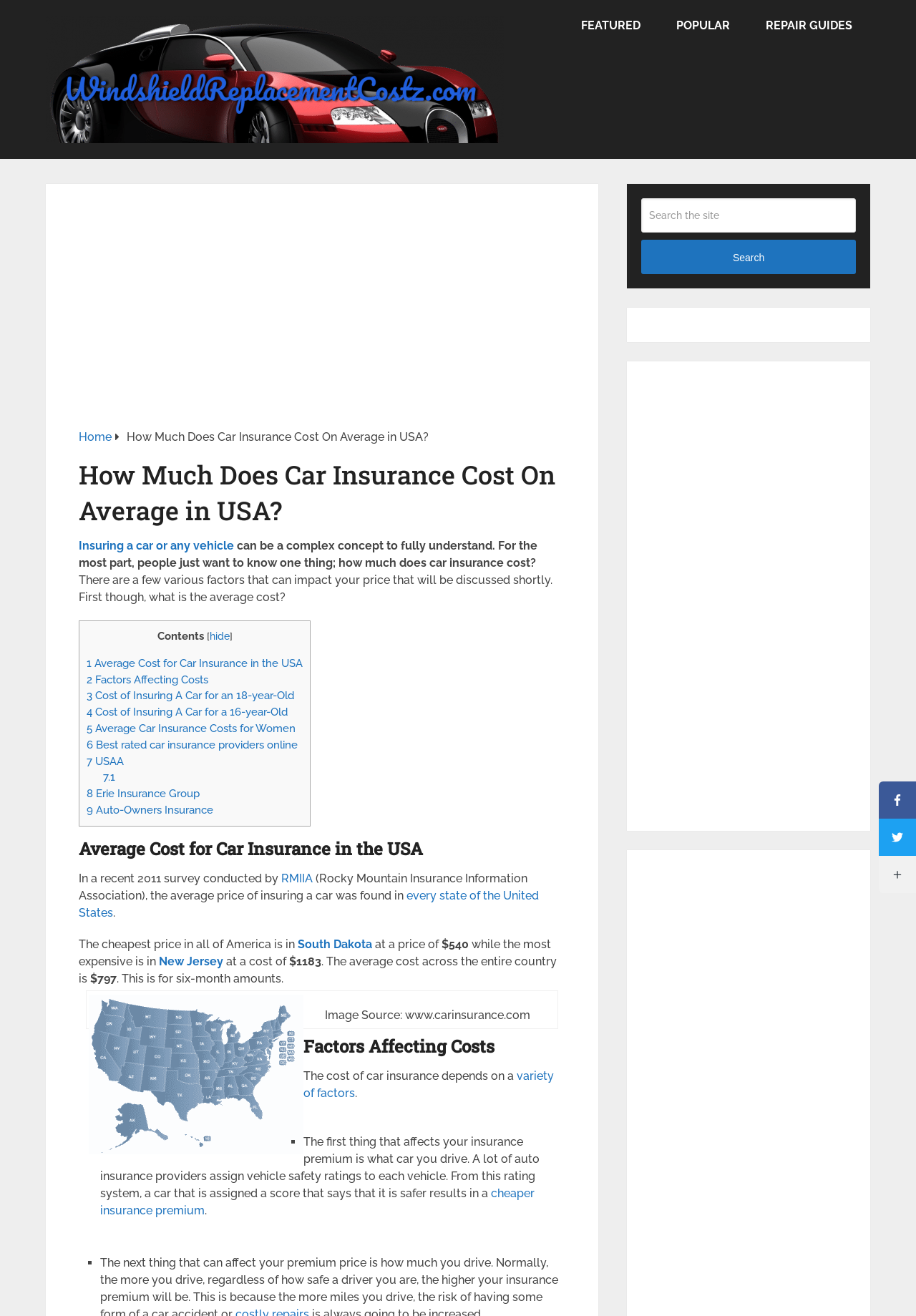Please identify the bounding box coordinates of the element that needs to be clicked to execute the following command: "Search the site". Provide the bounding box using four float numbers between 0 and 1, formatted as [left, top, right, bottom].

[0.7, 0.151, 0.934, 0.177]